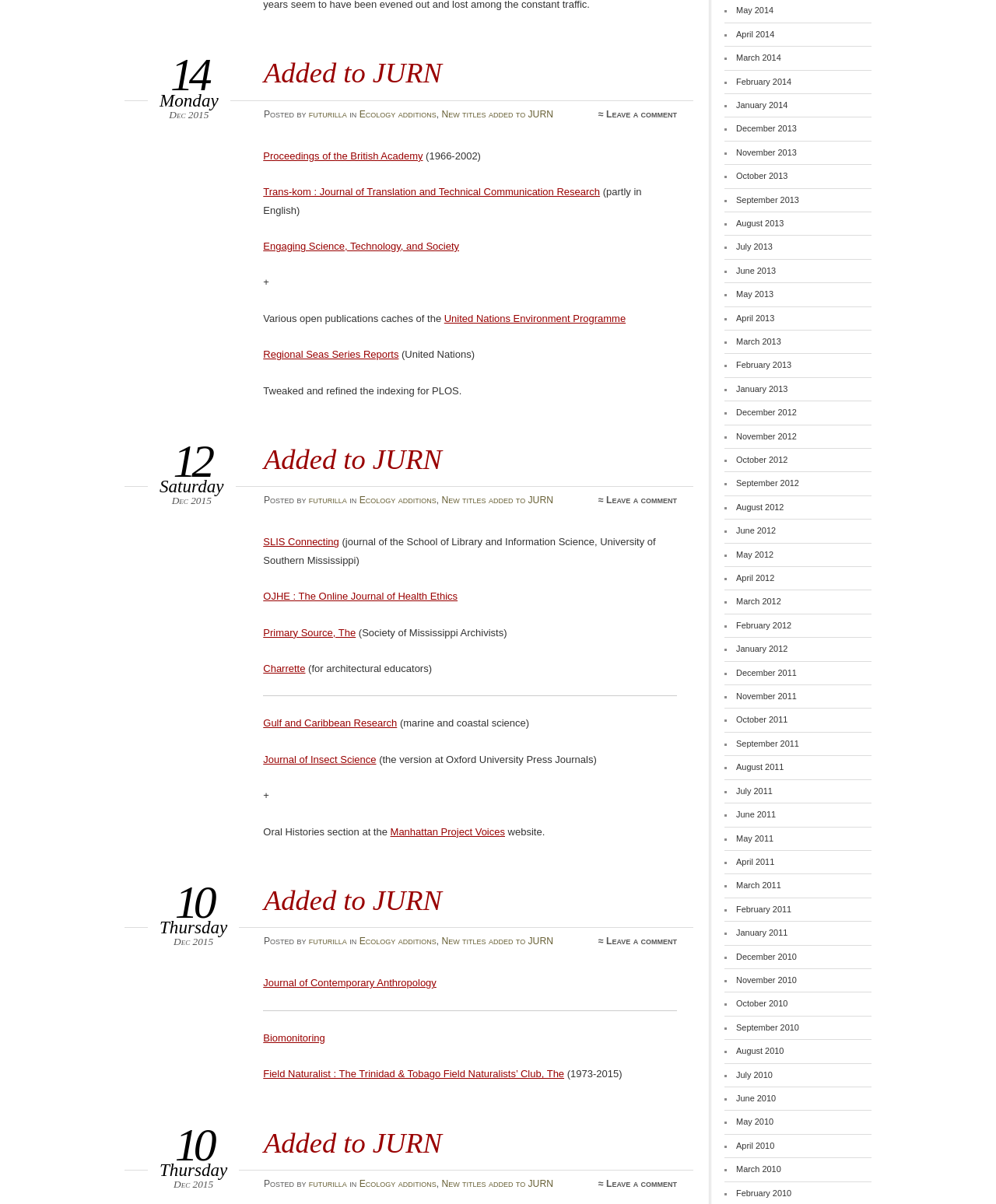Determine the bounding box coordinates of the section to be clicked to follow the instruction: "View 'Engaging Science, Technology, and Society'". The coordinates should be given as four float numbers between 0 and 1, formatted as [left, top, right, bottom].

[0.264, 0.2, 0.461, 0.209]